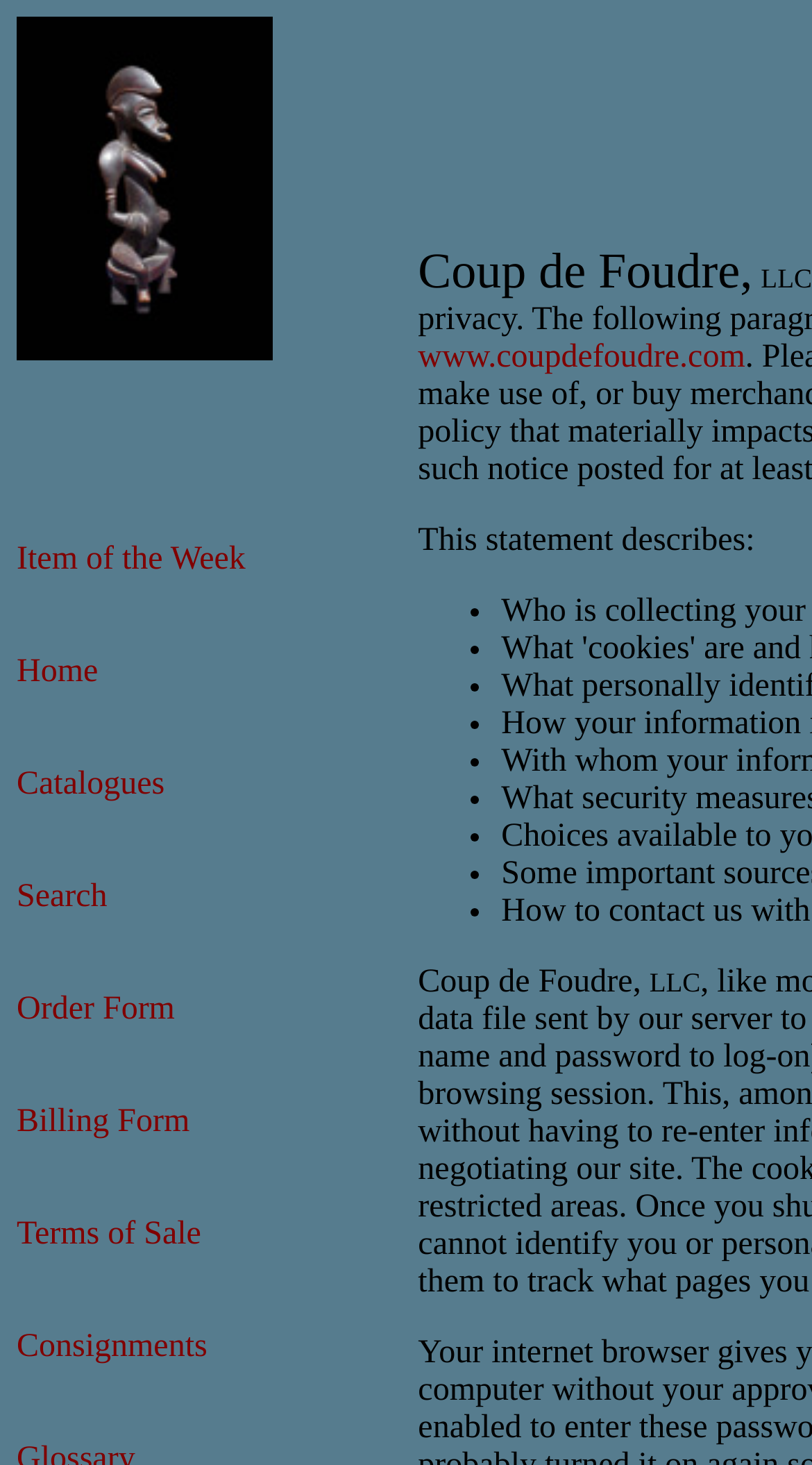What is the company name?
Using the image provided, answer with just one word or phrase.

Coup de Foudre, LLC